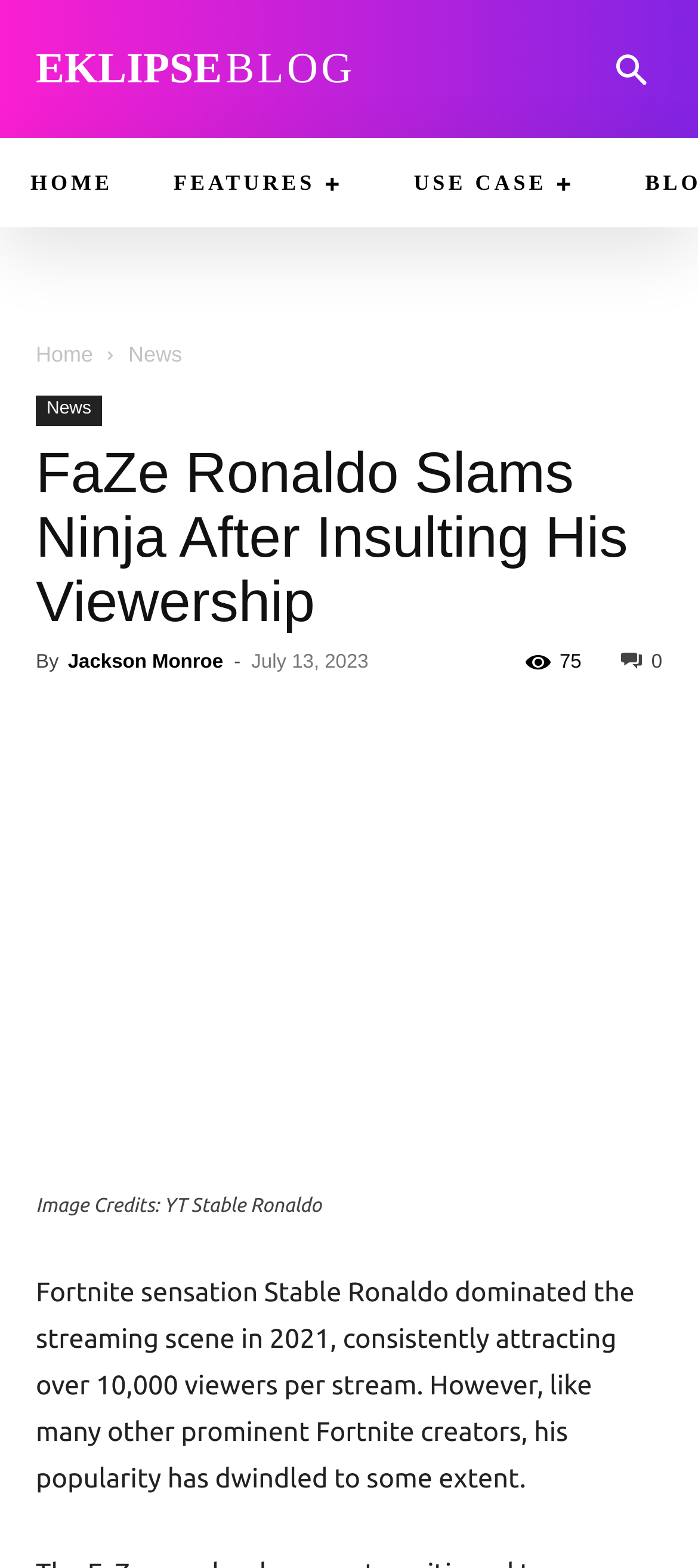Who wrote the article?
We need a detailed and exhaustive answer to the question. Please elaborate.

The author's name can be found in the article's metadata, specifically in the 'By' section, where it says 'By Jackson Monroe'.